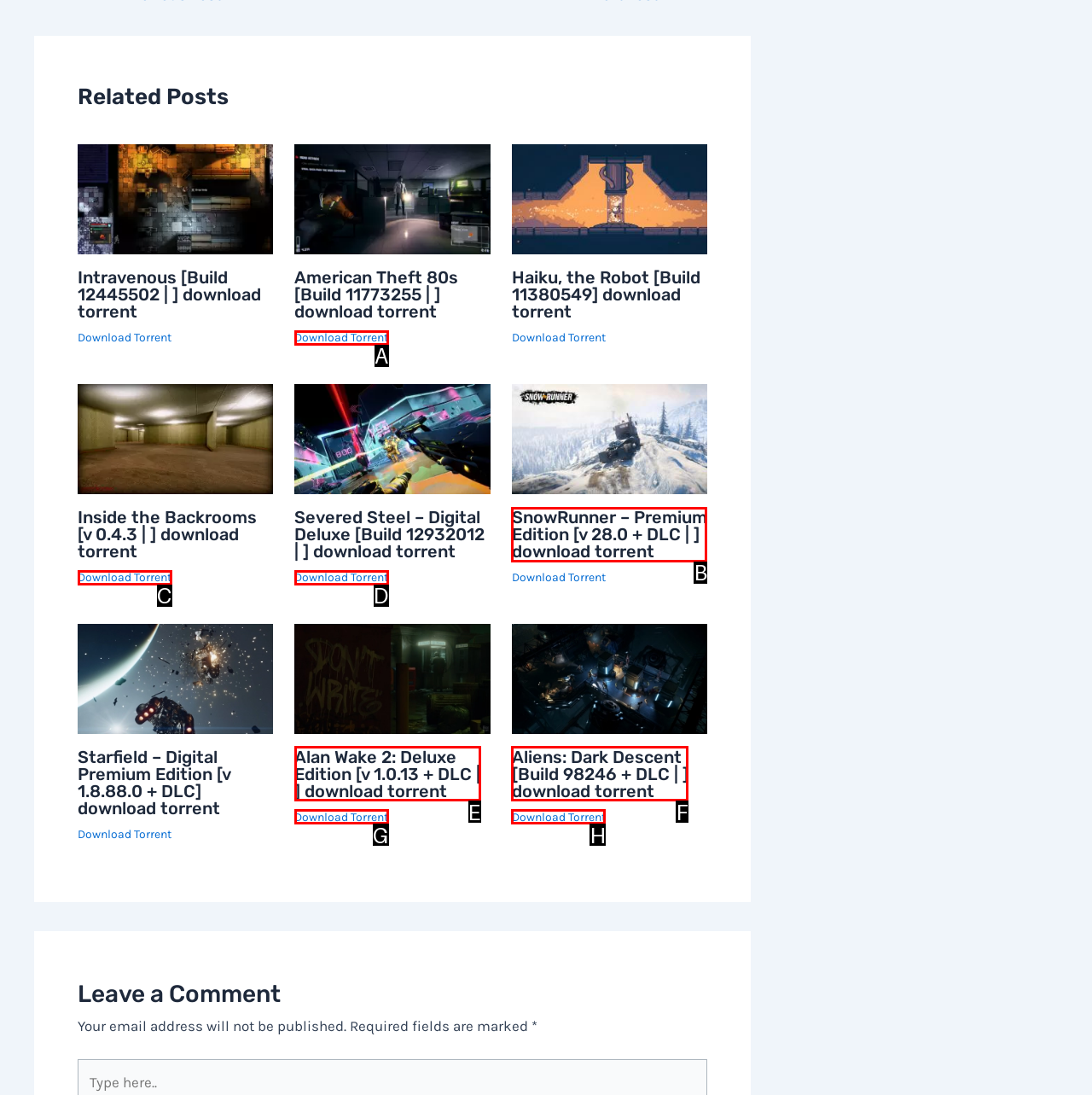Find the option that best fits the description: Download Torrent. Answer with the letter of the option.

C